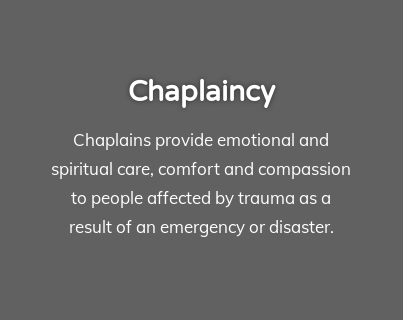What kind of care do chaplains provide?
Use the image to answer the question with a single word or phrase.

Emotional and spiritual care